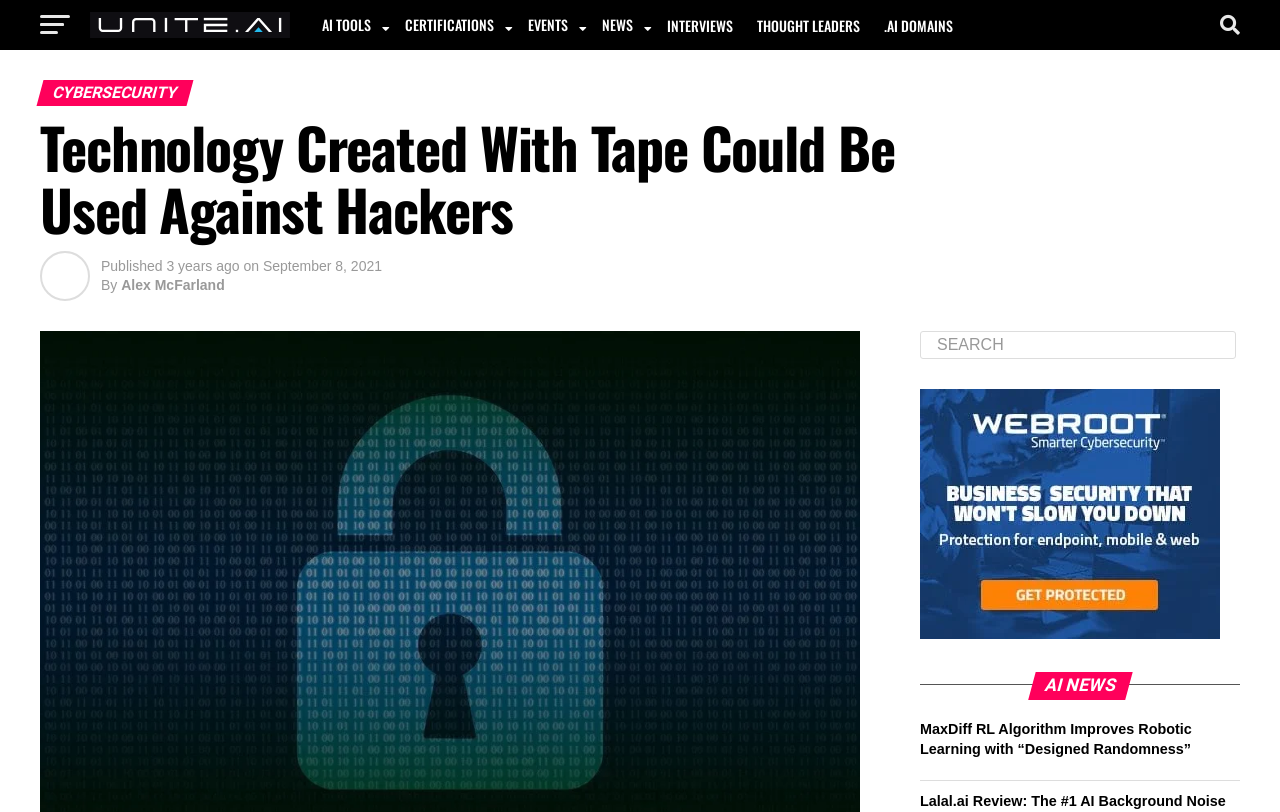Given the following UI element description: "News", find the bounding box coordinates in the webpage screenshot.

[0.461, 0.0, 0.512, 0.063]